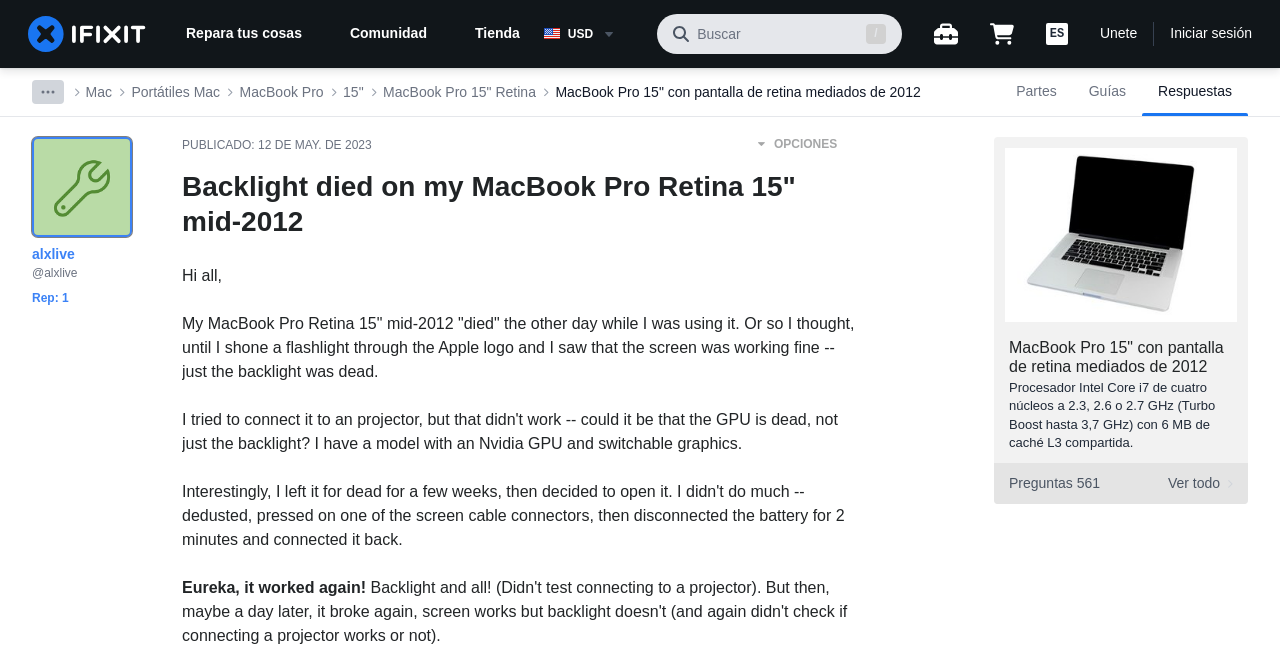Locate the bounding box coordinates of the element that should be clicked to execute the following instruction: "Read the post".

[0.142, 0.253, 0.654, 0.358]